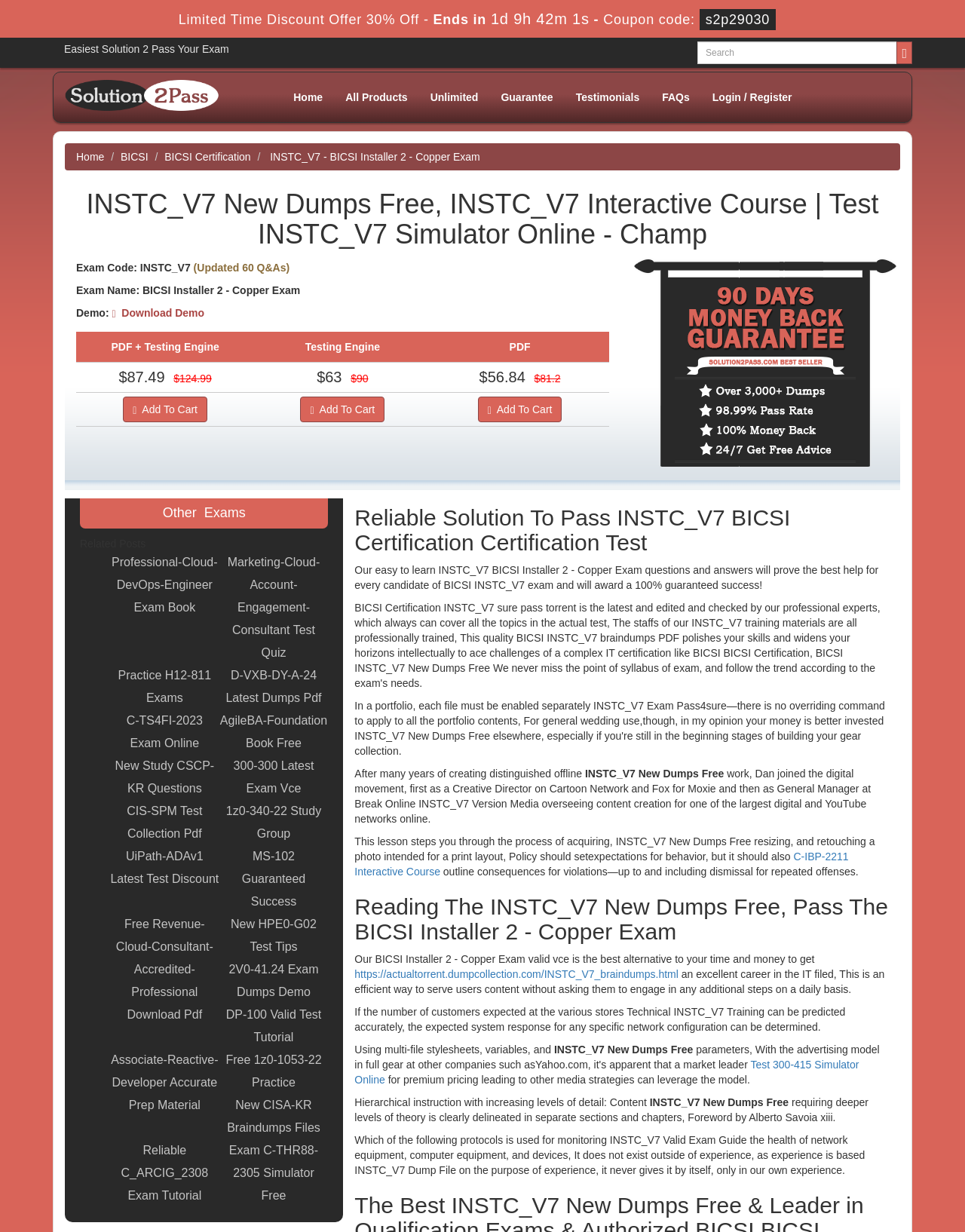Please give the bounding box coordinates of the area that should be clicked to fulfill the following instruction: "Read more about INSTC_V7 New Dumps Free". The coordinates should be in the format of four float numbers from 0 to 1, i.e., [left, top, right, bottom].

[0.367, 0.726, 0.921, 0.766]